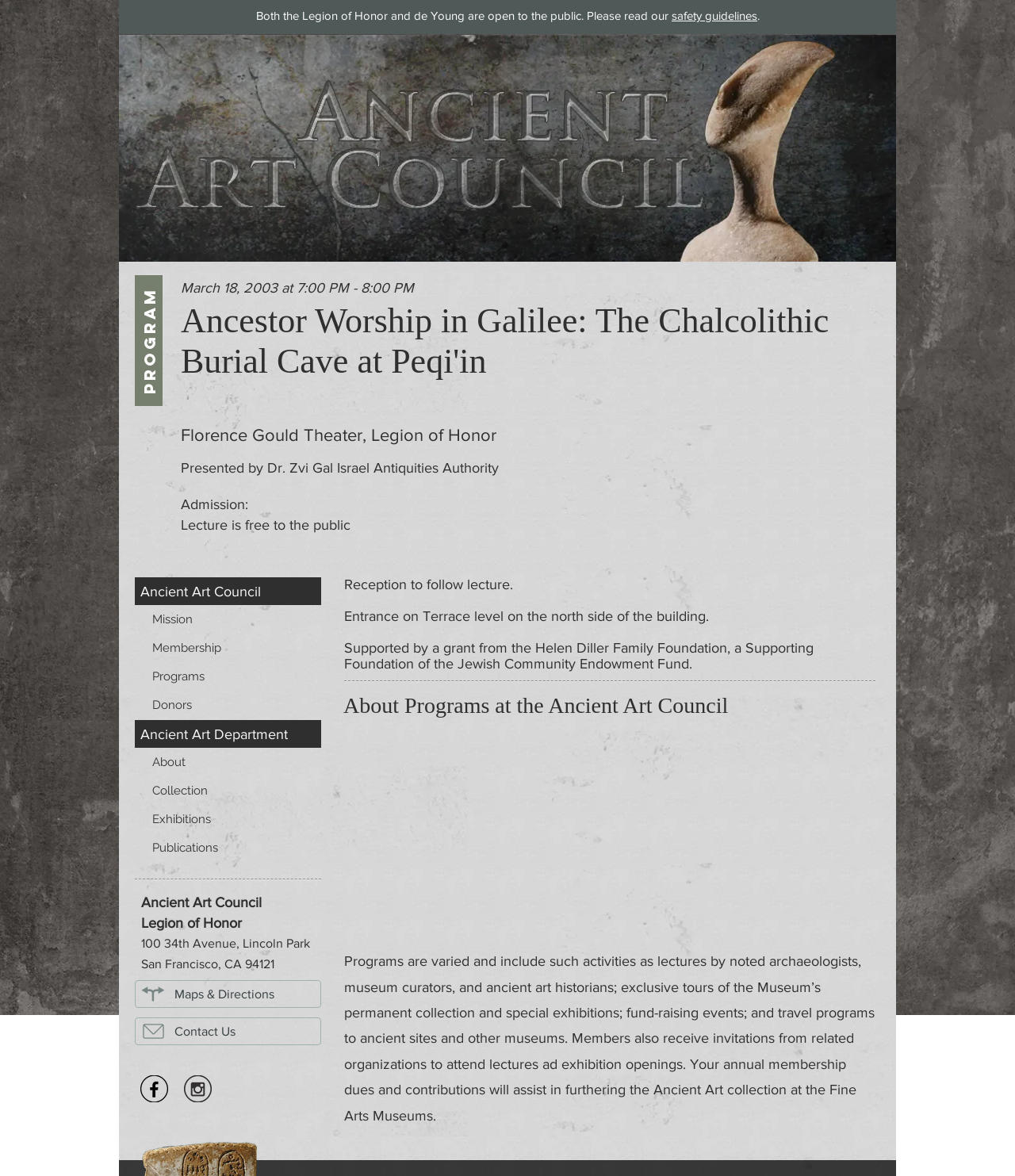What is the topic of the lecture?
Look at the image and provide a short answer using one word or a phrase.

Ancestor Worship in Galilee